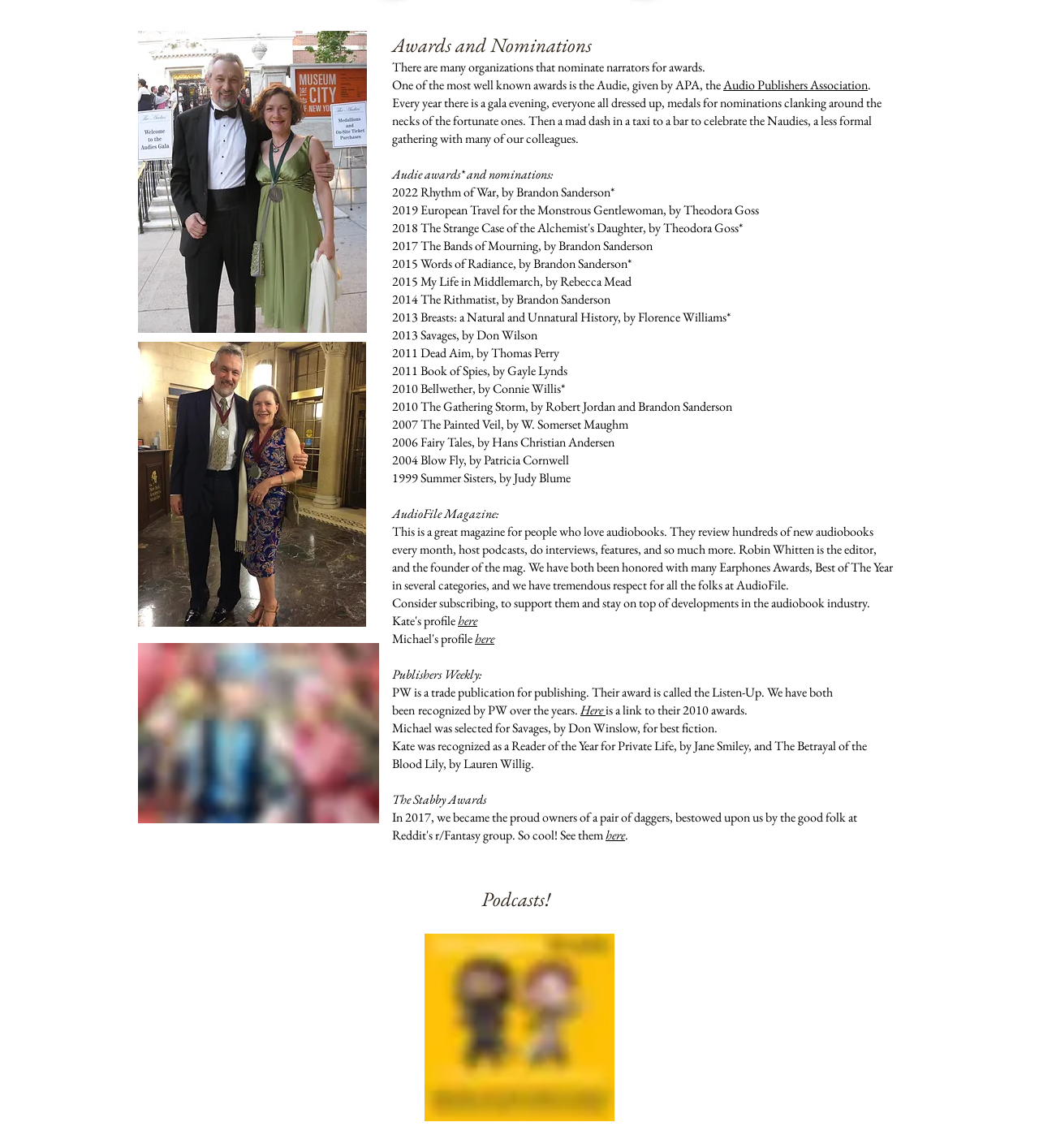Using the element description provided, determine the bounding box coordinates in the format (top-left x, top-left y, bottom-right x, bottom-right y). Ensure that all values are floating point numbers between 0 and 1. Element description: here

[0.583, 0.72, 0.602, 0.735]